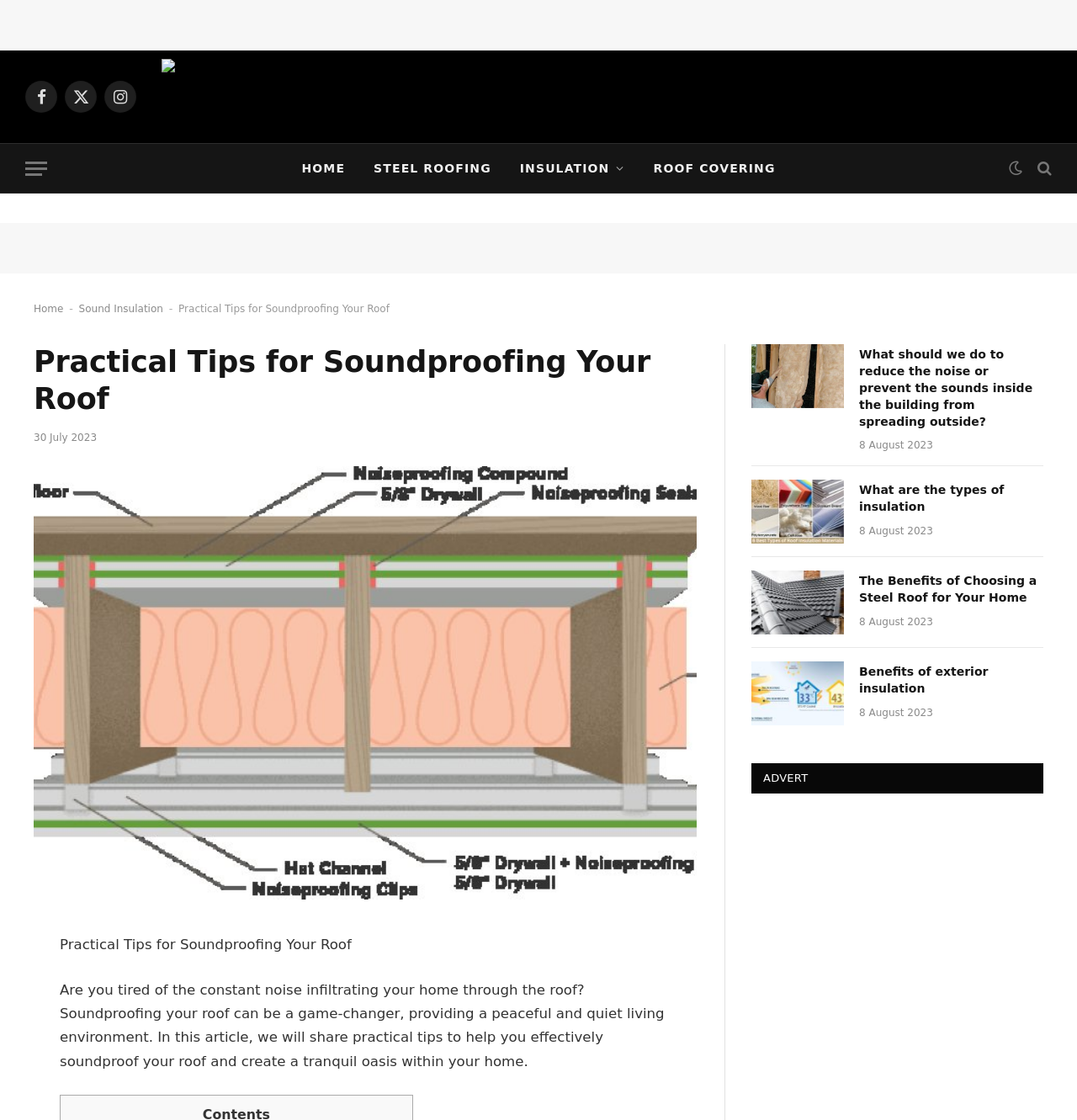Please find the bounding box coordinates of the element's region to be clicked to carry out this instruction: "View the image about practical tips for soundproofing your roof".

[0.031, 0.416, 0.647, 0.803]